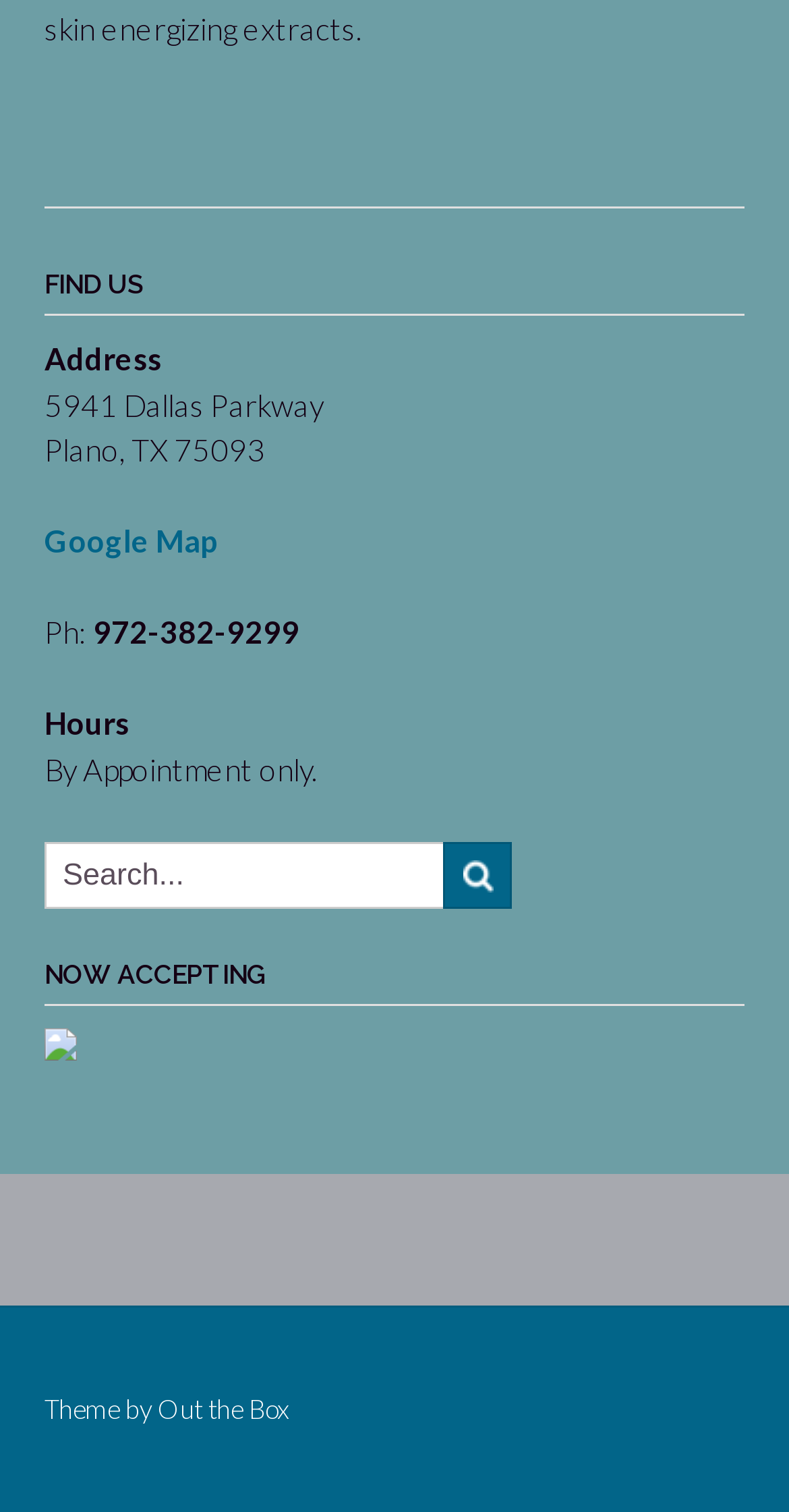What are the hours of operation? Using the information from the screenshot, answer with a single word or phrase.

By Appointment only